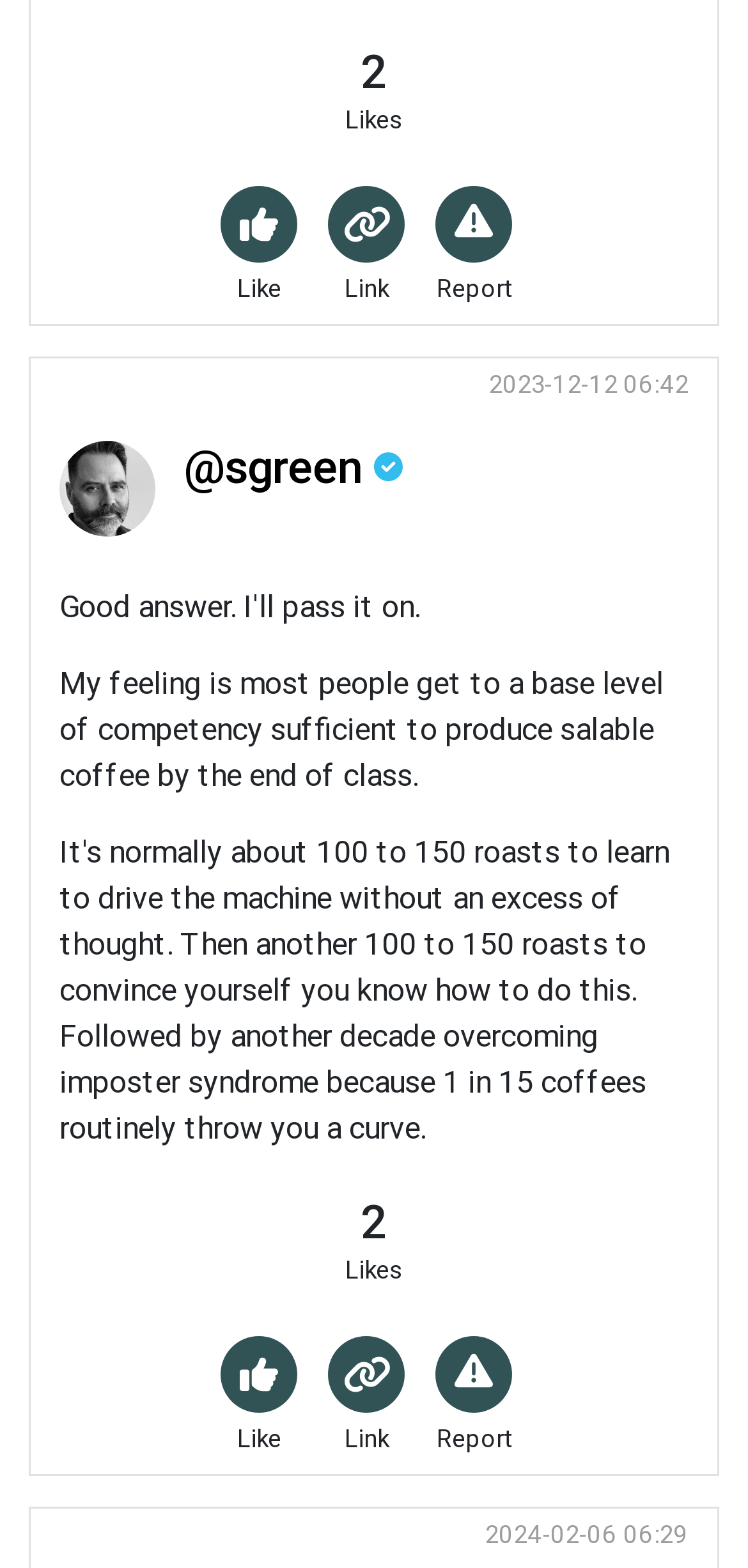Given the content of the image, can you provide a detailed answer to the question?
When was the second post made?

I found a StaticText element containing the date '2024-02-06 06:29' which suggests that the second post was made on this date and time.